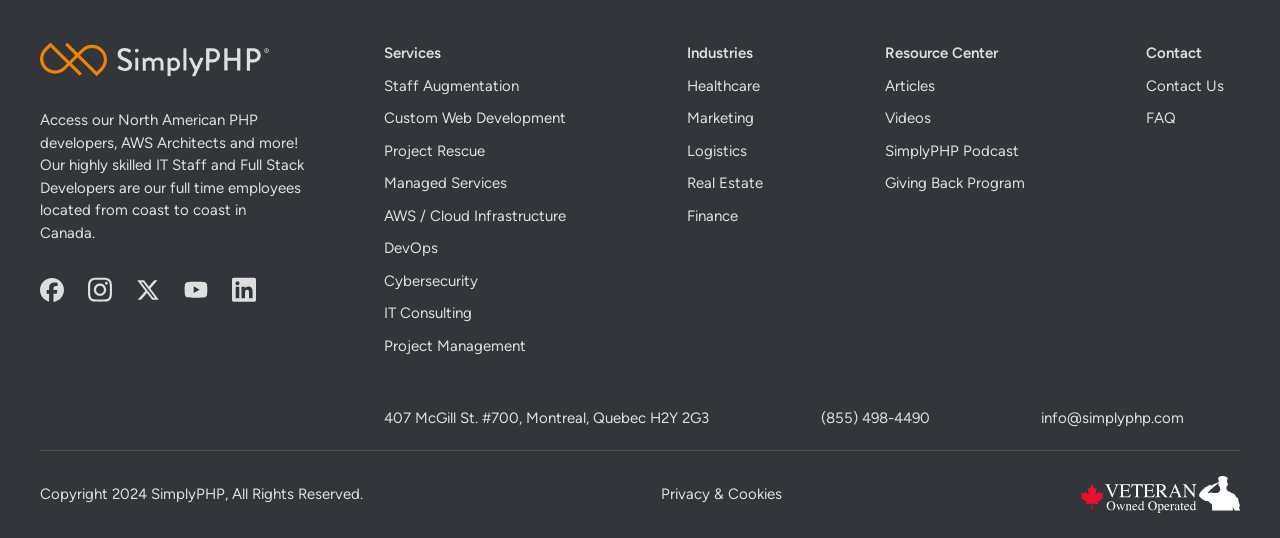What is the company's address?
Provide a detailed answer to the question using information from the image.

I found the company's address by looking at the static text element located at the bottom of the webpage, which reads '407 McGill St. #700, Montreal, Quebec H2Y 2G3'.